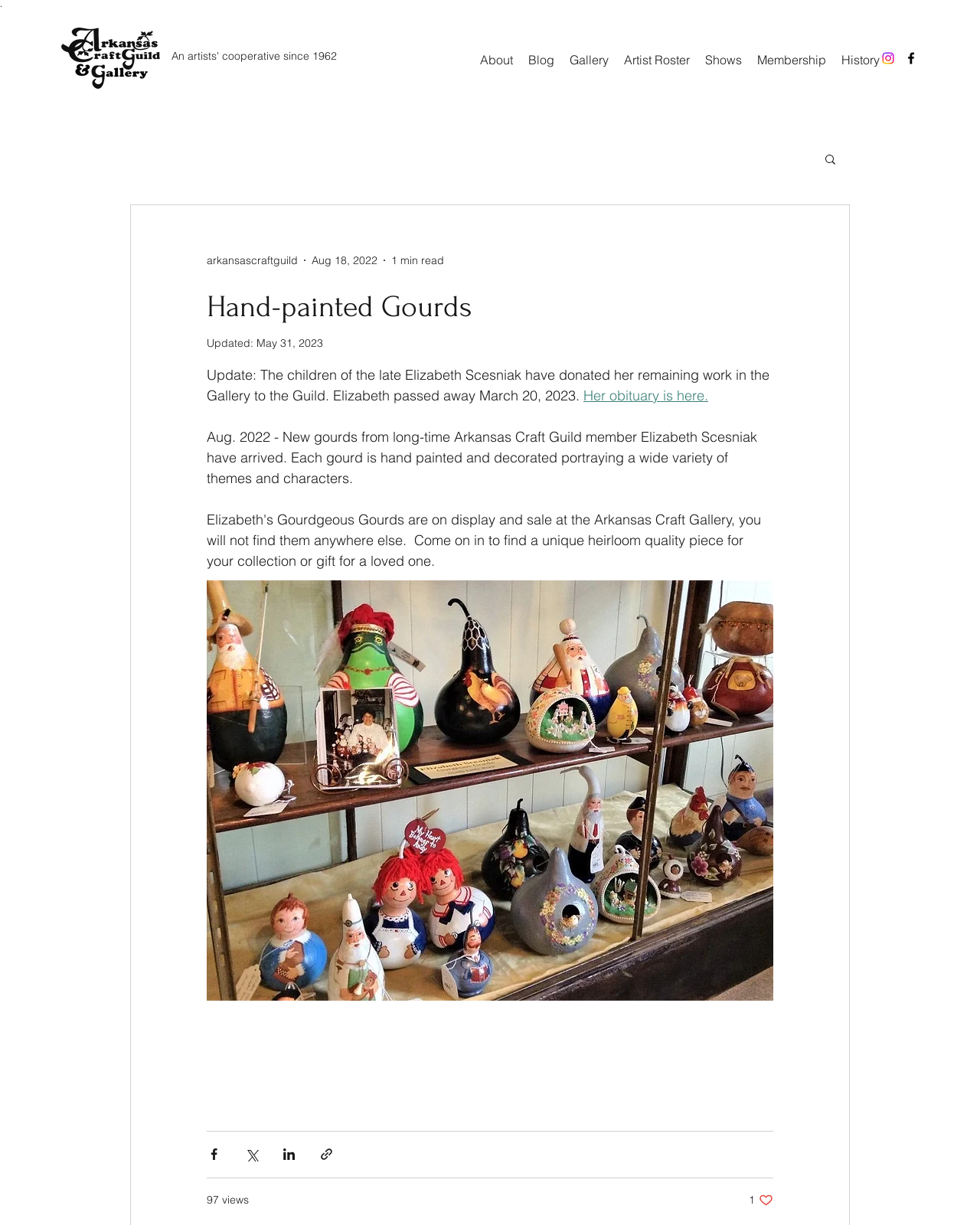Please mark the clickable region by giving the bounding box coordinates needed to complete this instruction: "Like the post".

[0.764, 0.974, 0.789, 0.985]